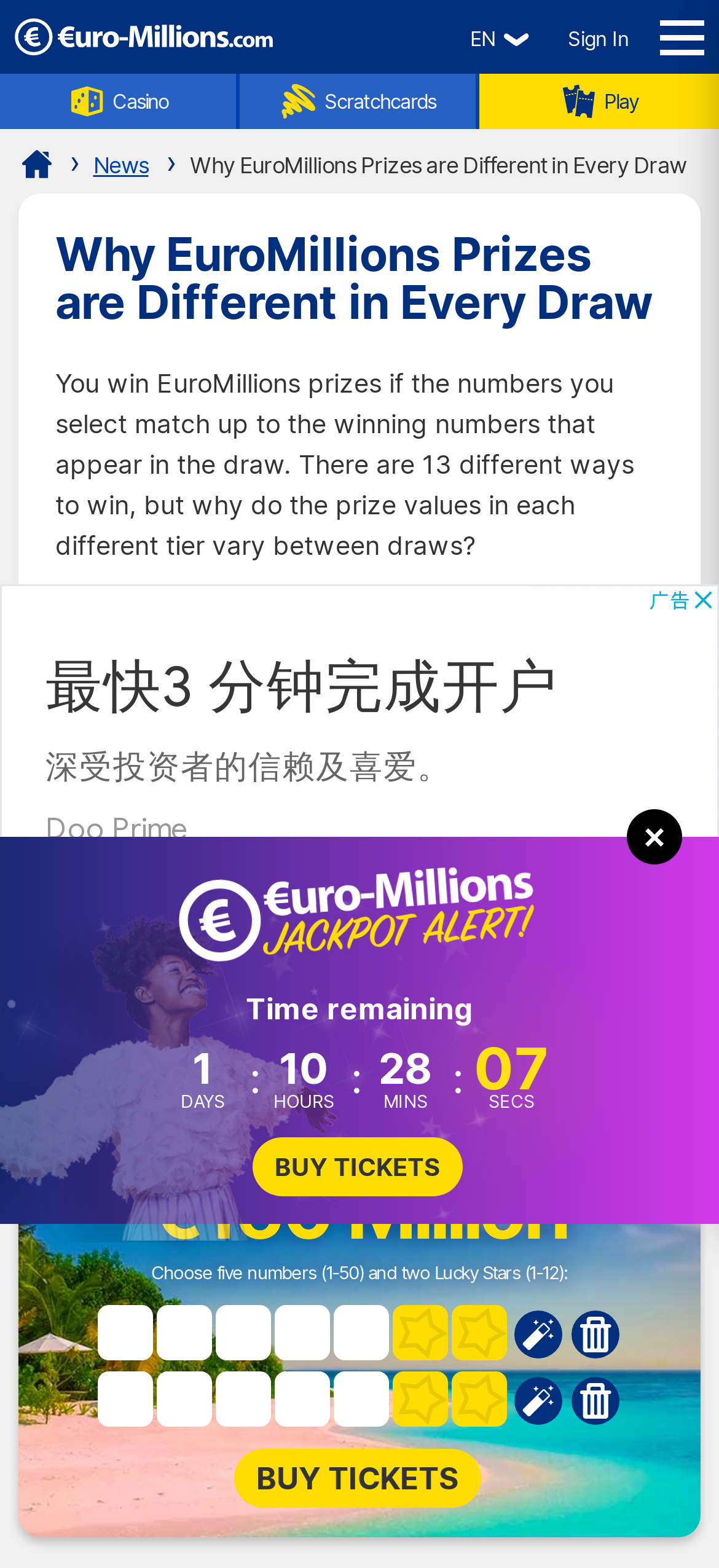Can you find the bounding box coordinates for the element that needs to be clicked to execute this instruction: "Select the language"? The coordinates should be given as four float numbers between 0 and 1, i.e., [left, top, right, bottom].

[0.654, 0.017, 0.69, 0.033]